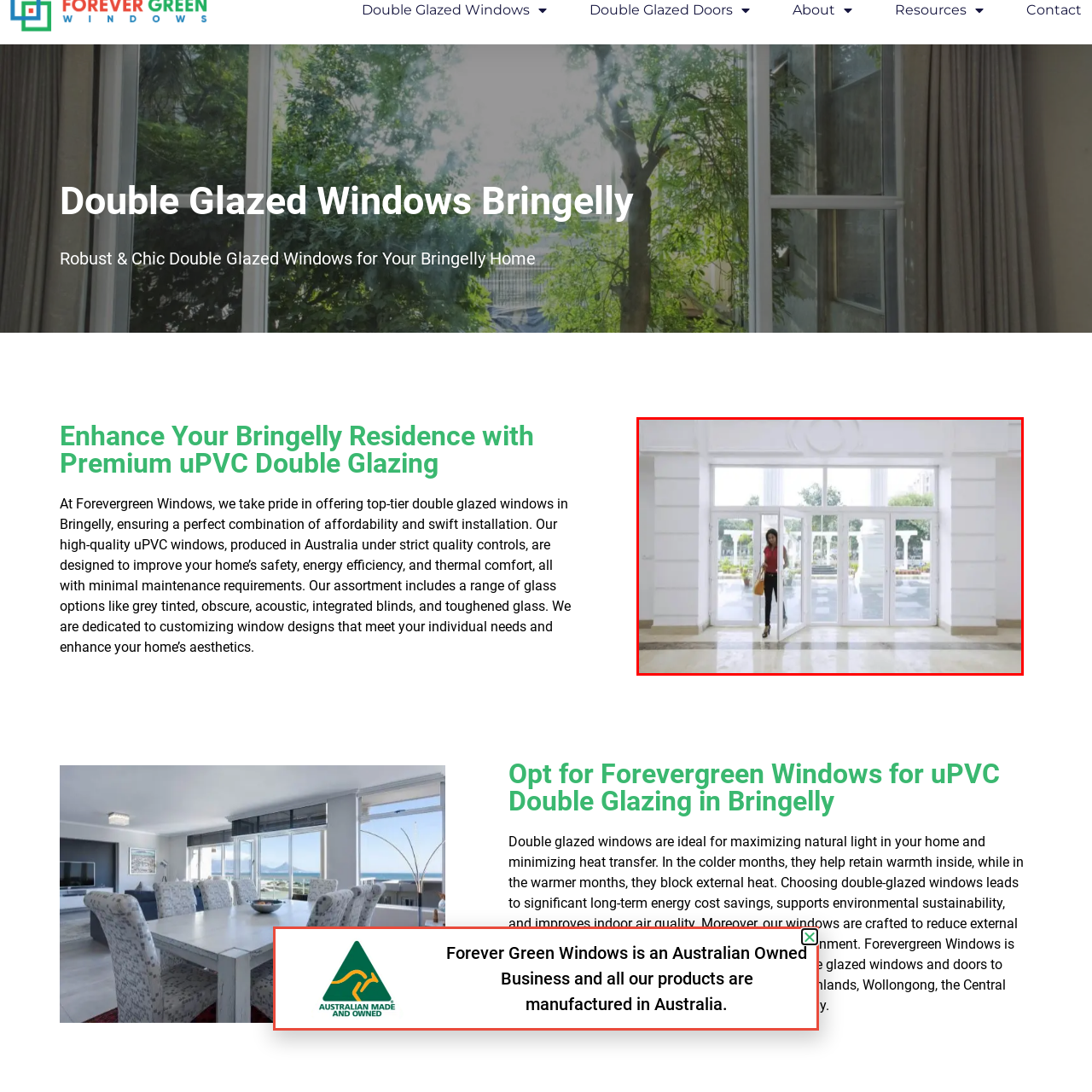Please look at the image highlighted by the red box, What is visible in the background of the scene?
 Provide your answer using a single word or phrase.

lush greenery